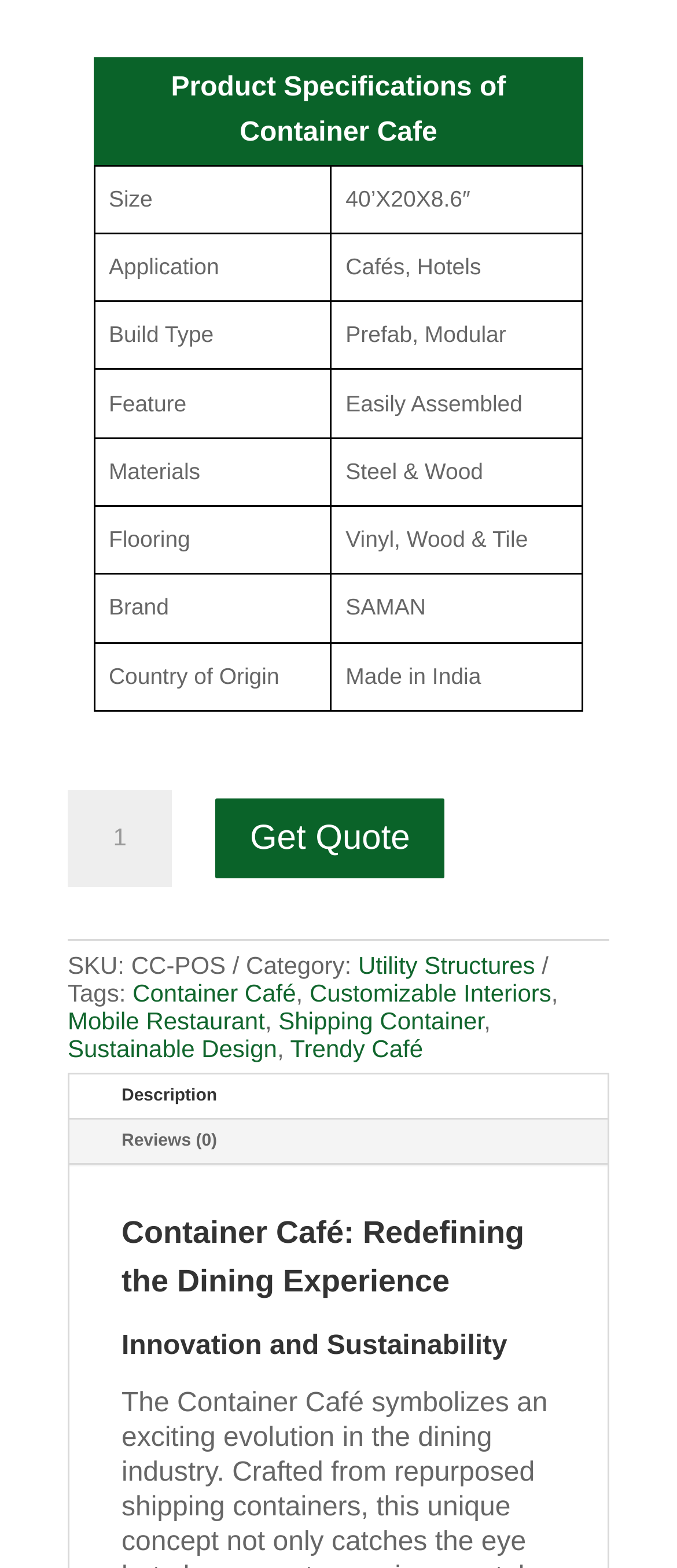What is the size of the Container Cafe?
Look at the screenshot and provide an in-depth answer.

The size of the Container Cafe can be found in the table under the 'Product Specifications of Container Cafe' heading. The first row of the table has a gridcell with the label 'Size' and the corresponding value is '40’X20X8.6″'.